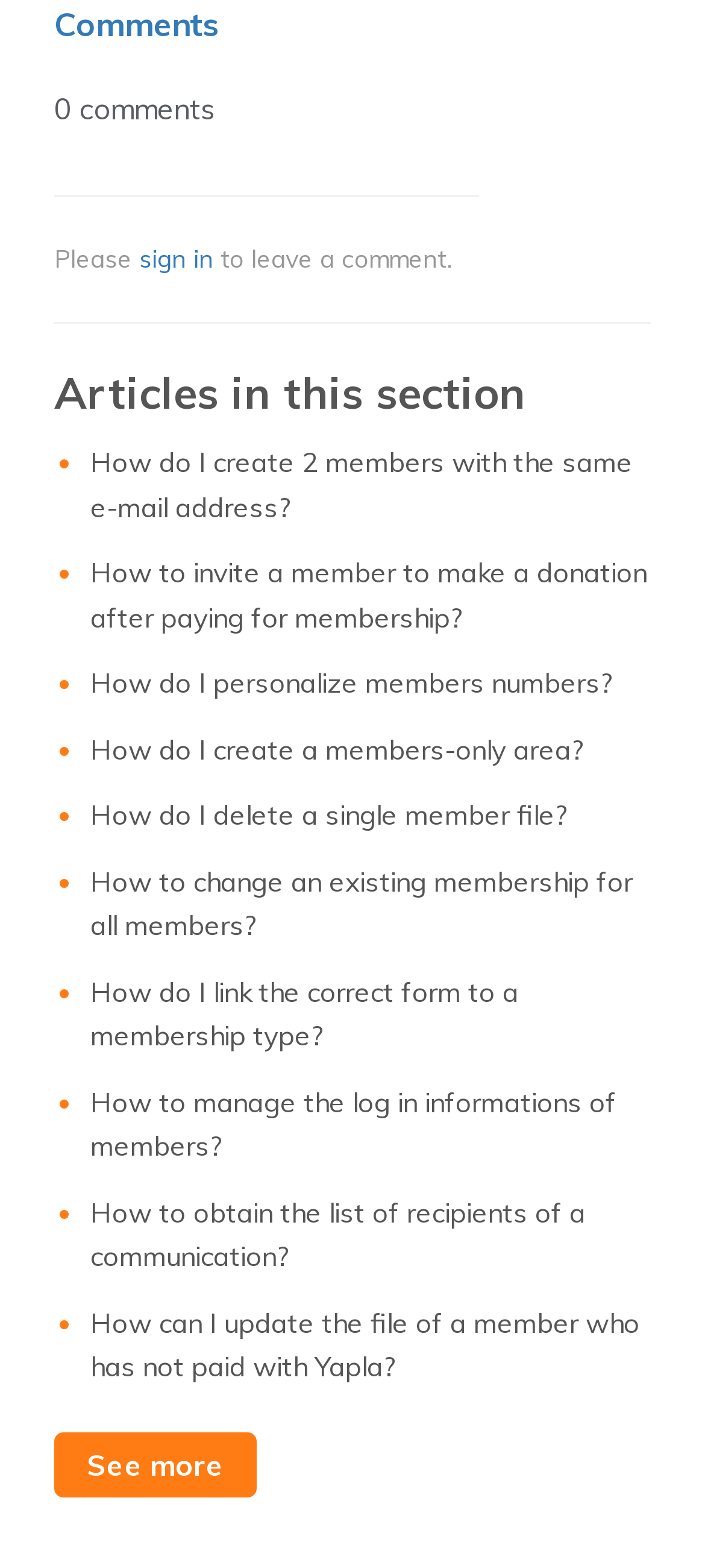What is the purpose of the 'See more' link?
Please provide a comprehensive answer based on the information in the image.

The answer can be inferred by looking at the location of the 'See more' link at the bottom of the list of articles, suggesting that it is used to load more articles in the list.